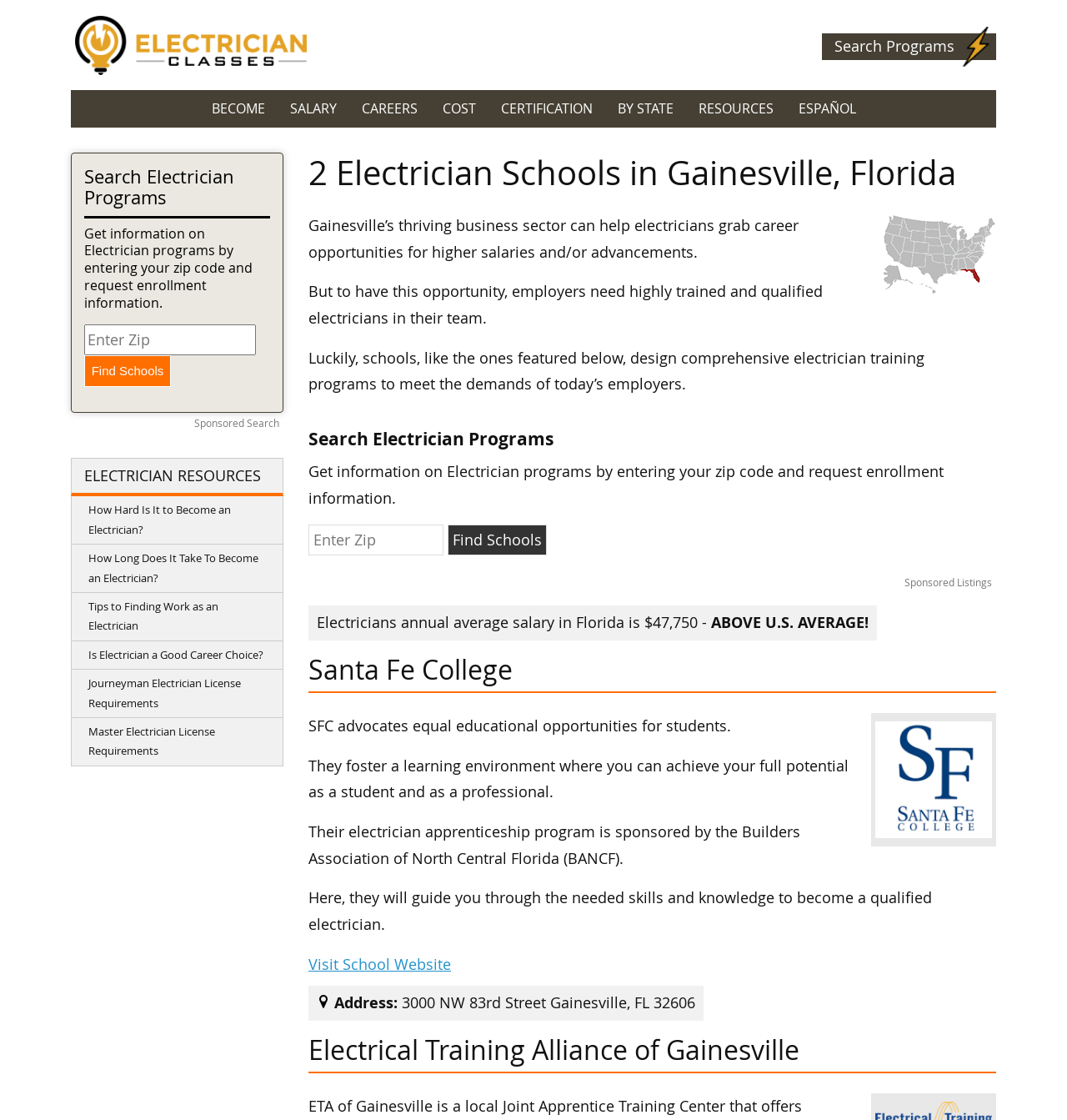Identify the bounding box of the UI component described as: "Master Electrician License Requirements".

[0.067, 0.641, 0.265, 0.684]